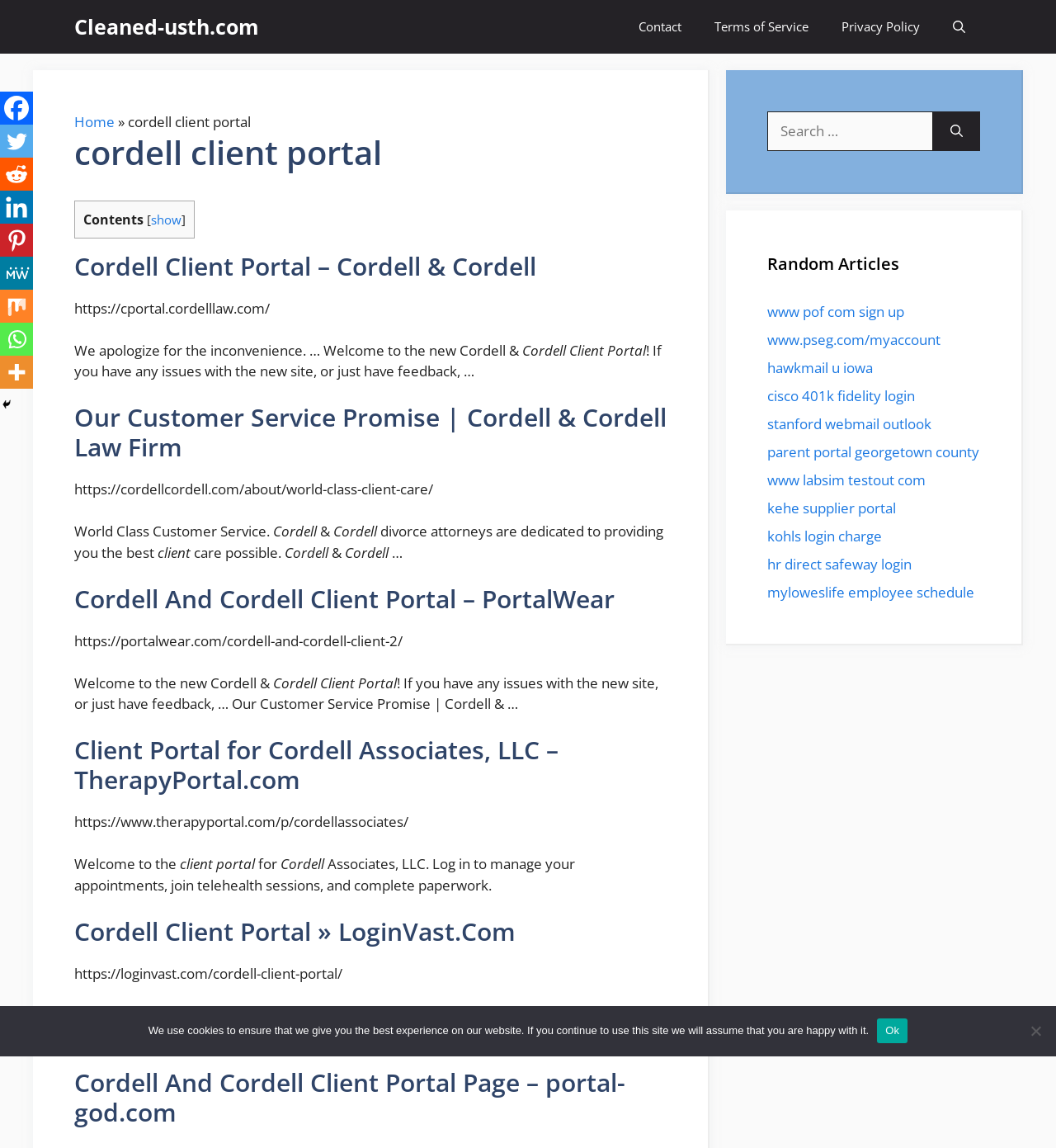Please provide a comprehensive response to the question below by analyzing the image: 
What is the URL of the Cordell Client Portal?

The URL of the Cordell Client Portal is mentioned in the text 'https://cportal.cordelllaw.com/' which is located at the top of the webpage.